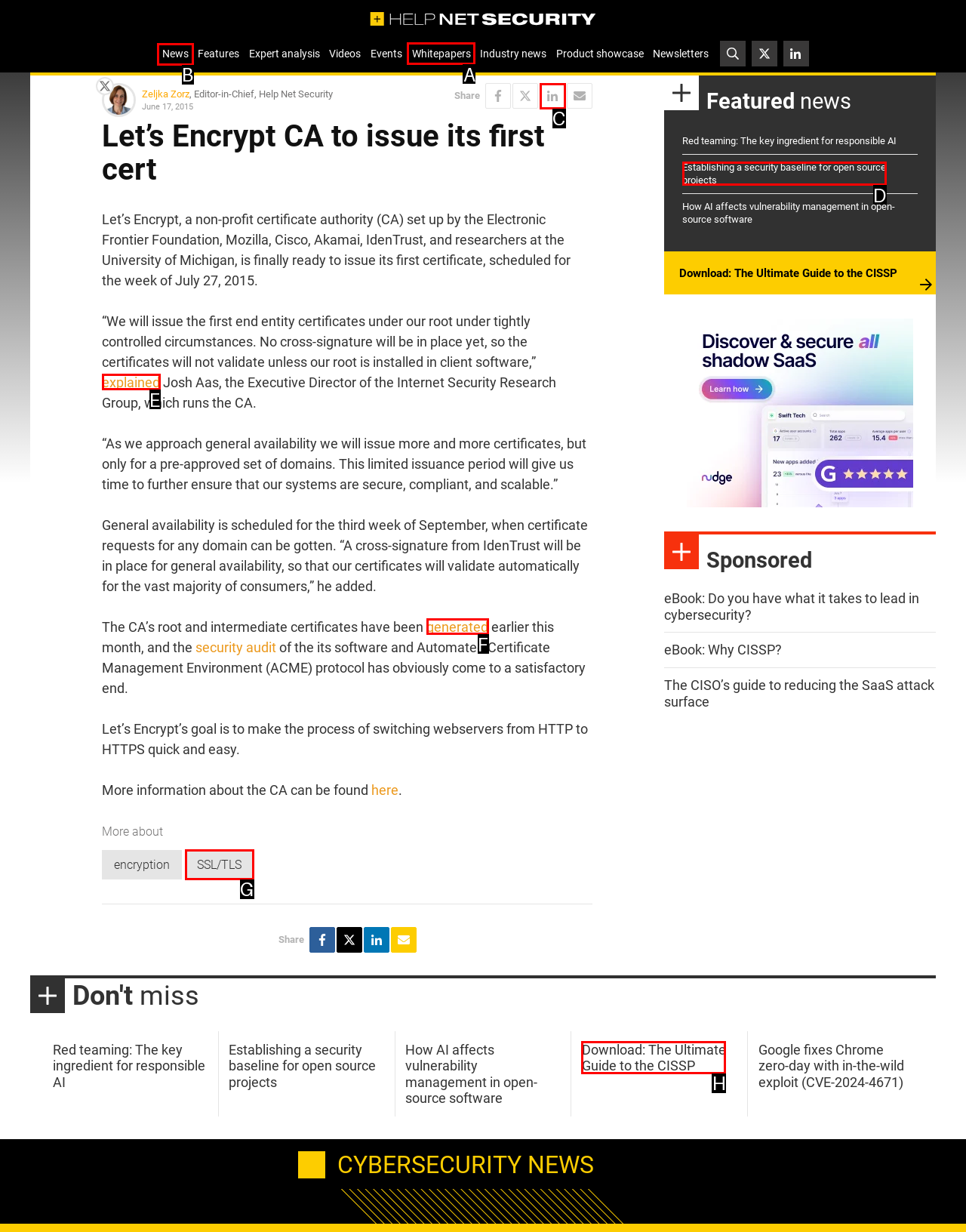Given the task: Go to the business section, point out the letter of the appropriate UI element from the marked options in the screenshot.

None